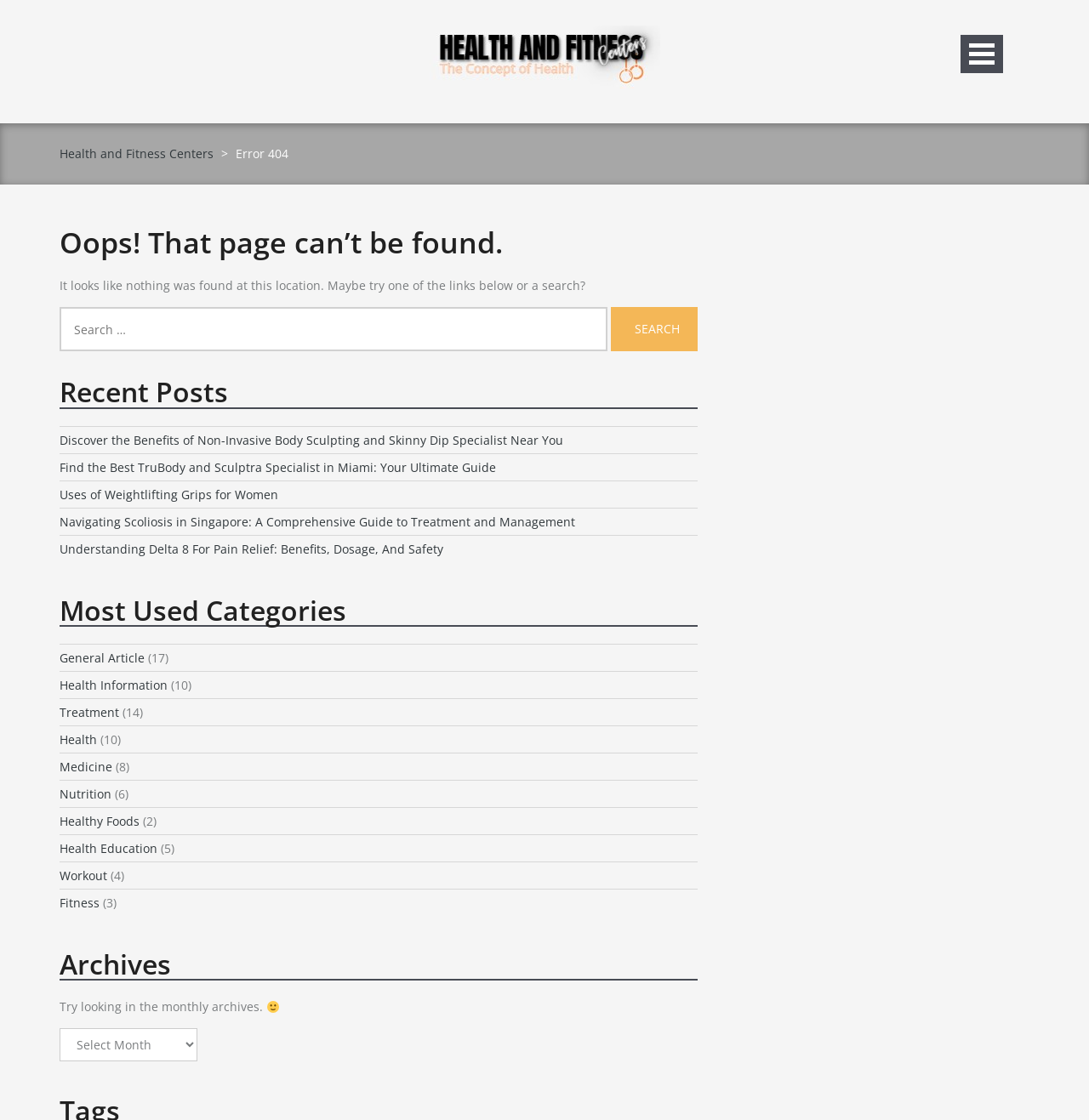Determine the bounding box coordinates of the clickable area required to perform the following instruction: "Try looking in the monthly archives". The coordinates should be represented as four float numbers between 0 and 1: [left, top, right, bottom].

[0.055, 0.918, 0.181, 0.948]